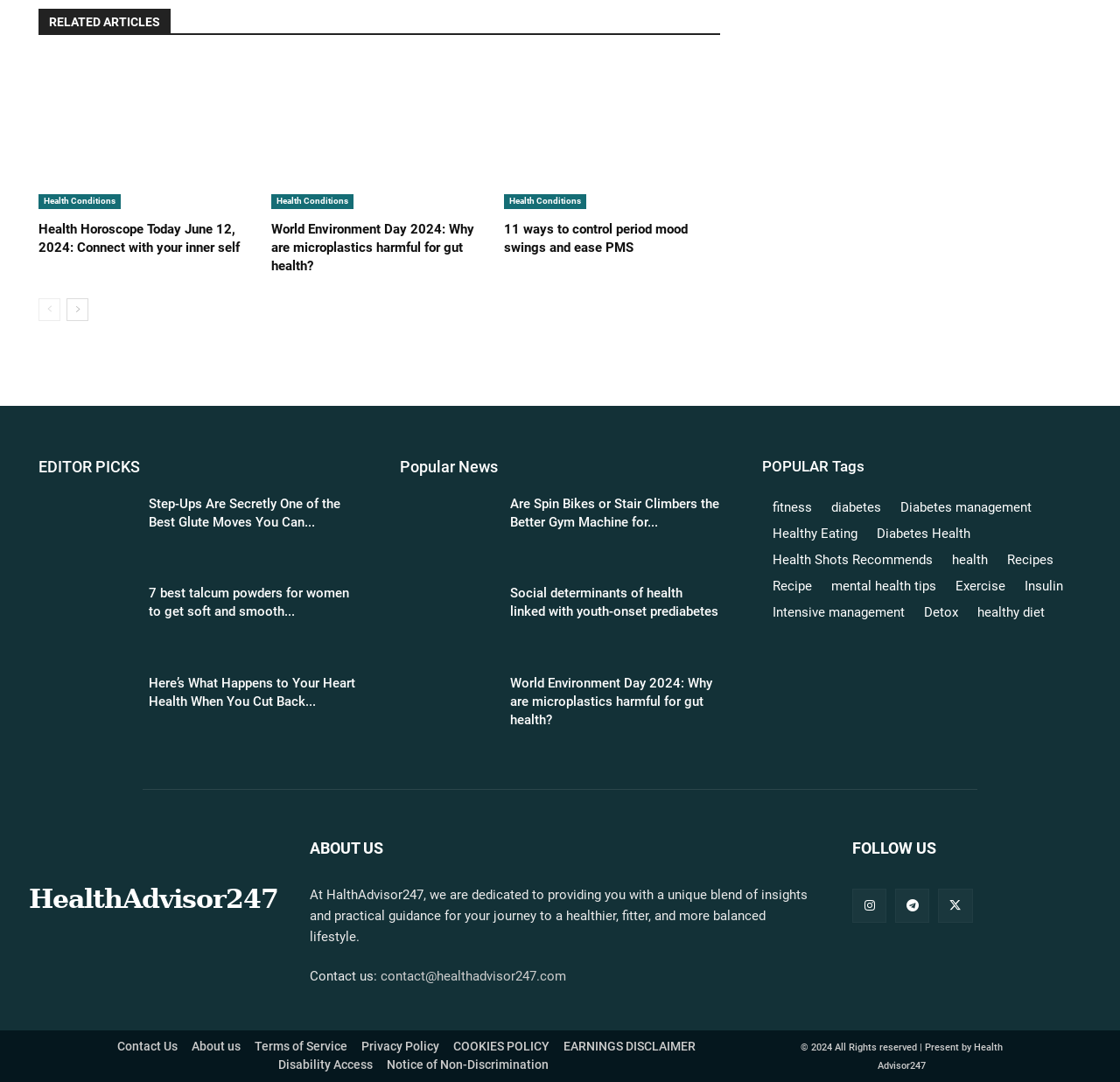How many popular news articles are listed?
Respond with a short answer, either a single word or a phrase, based on the image.

3